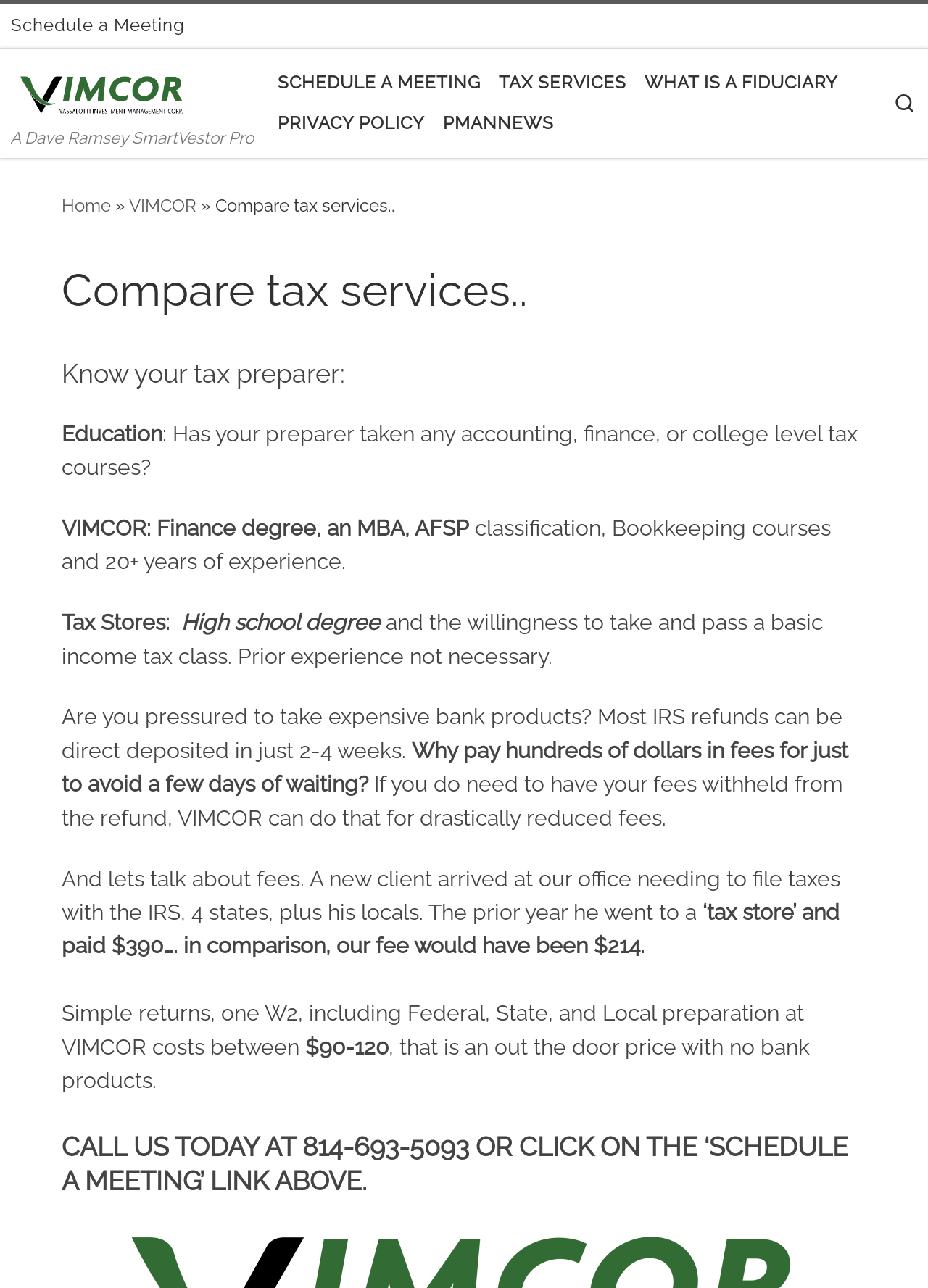Provide the bounding box coordinates of the HTML element this sentence describes: "Privacy Policy".

[0.295, 0.08, 0.463, 0.112]